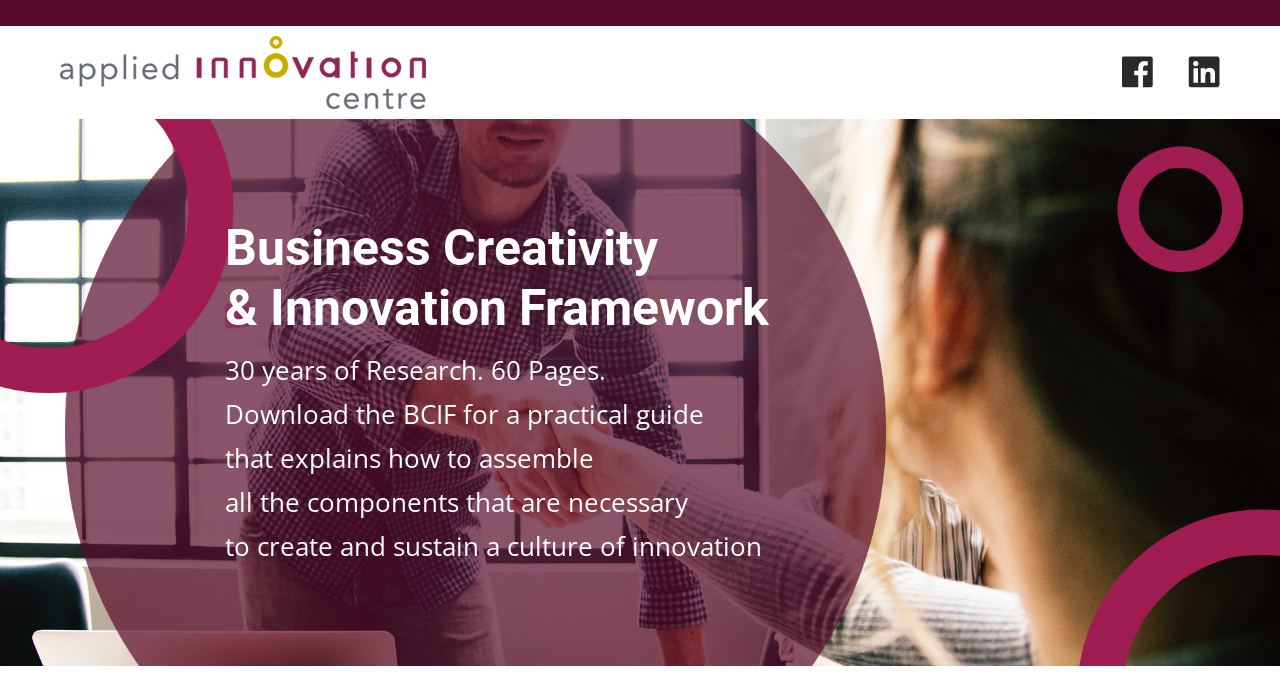Provide an in-depth caption for the elements present on the webpage.

The webpage is about Applied Innovation, specifically focusing on Substandard work performance. At the top left, there is a link with an accompanying image, which is likely a logo or icon. 

On the top right, there are two social media links, Facebook and Linkedin, each with its respective image. 

Below the top section, there is a prominent heading that reads "Business Creativity & Innovation Framework". Underneath this heading, there is a longer heading that describes the BCIF, a practical guide to creating and sustaining a culture of innovation. This description is divided into two parts: "all the components that are necessary" and "to create and sustain a culture of innovation". 

The background of the webpage features a large banner image that spans the entire width of the page, from the top to the bottom.